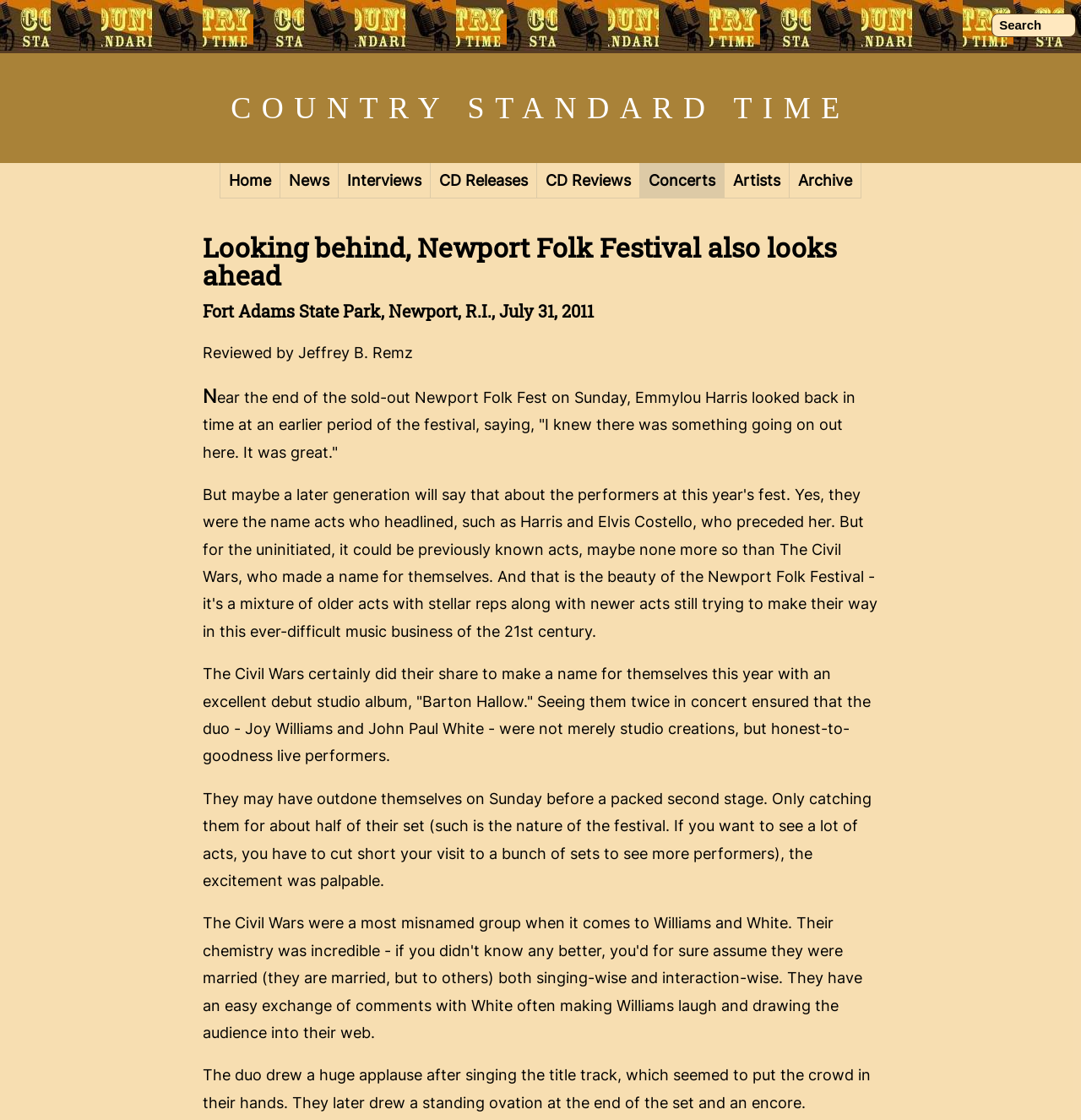Using the information from the screenshot, answer the following question thoroughly:
What is the location of the festival?

I determined the answer by looking at the heading 'Fort Adams State Park, Newport, R.I., July 31, 2011' which indicates the location of the festival as 'Fort Adams State Park, Newport, R.I.'.